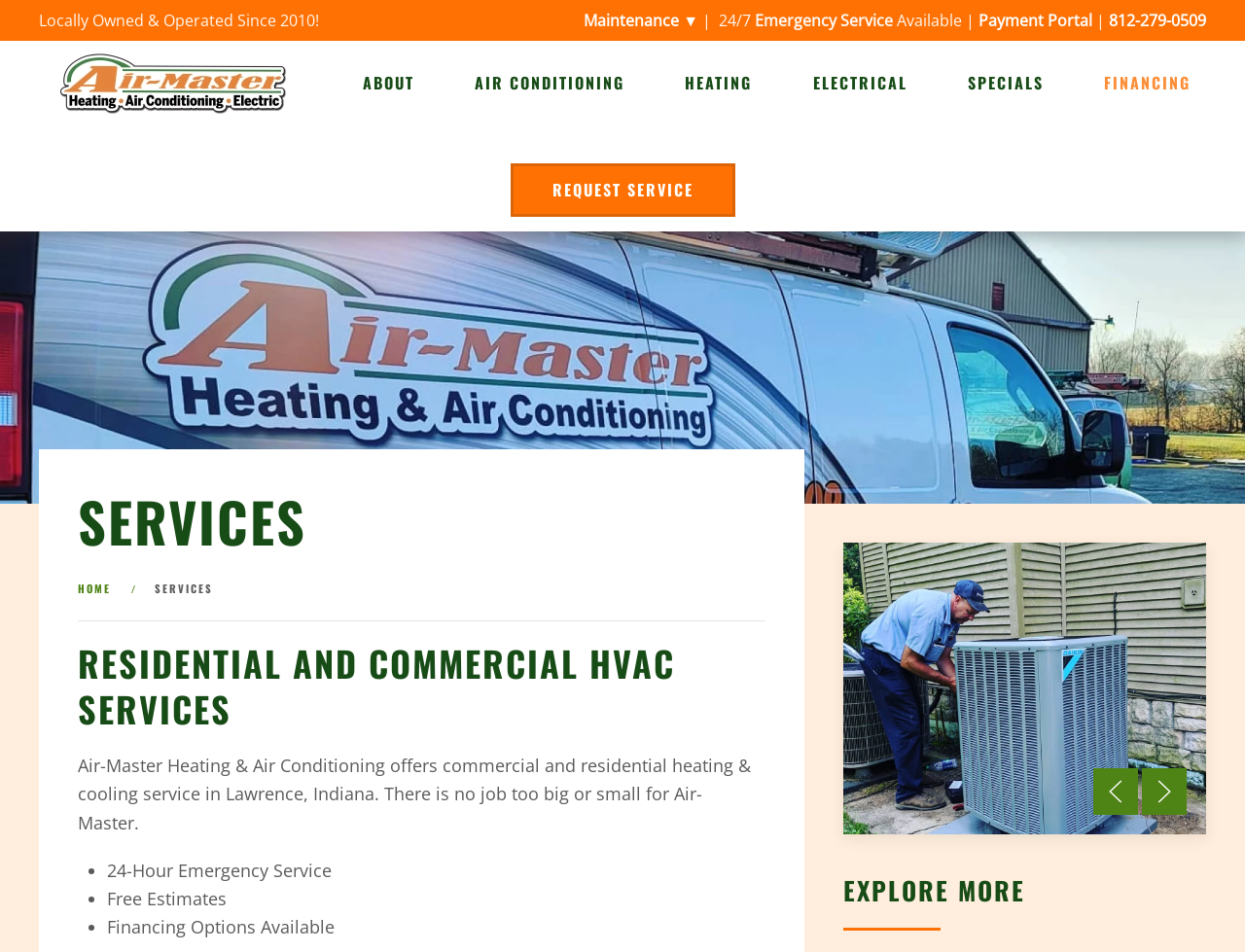Using the webpage screenshot and the element description Air Conditioning, determine the bounding box coordinates. Specify the coordinates in the format (top-left x, top-left y, bottom-right x, bottom-right y) with values ranging from 0 to 1.

[0.382, 0.046, 0.502, 0.128]